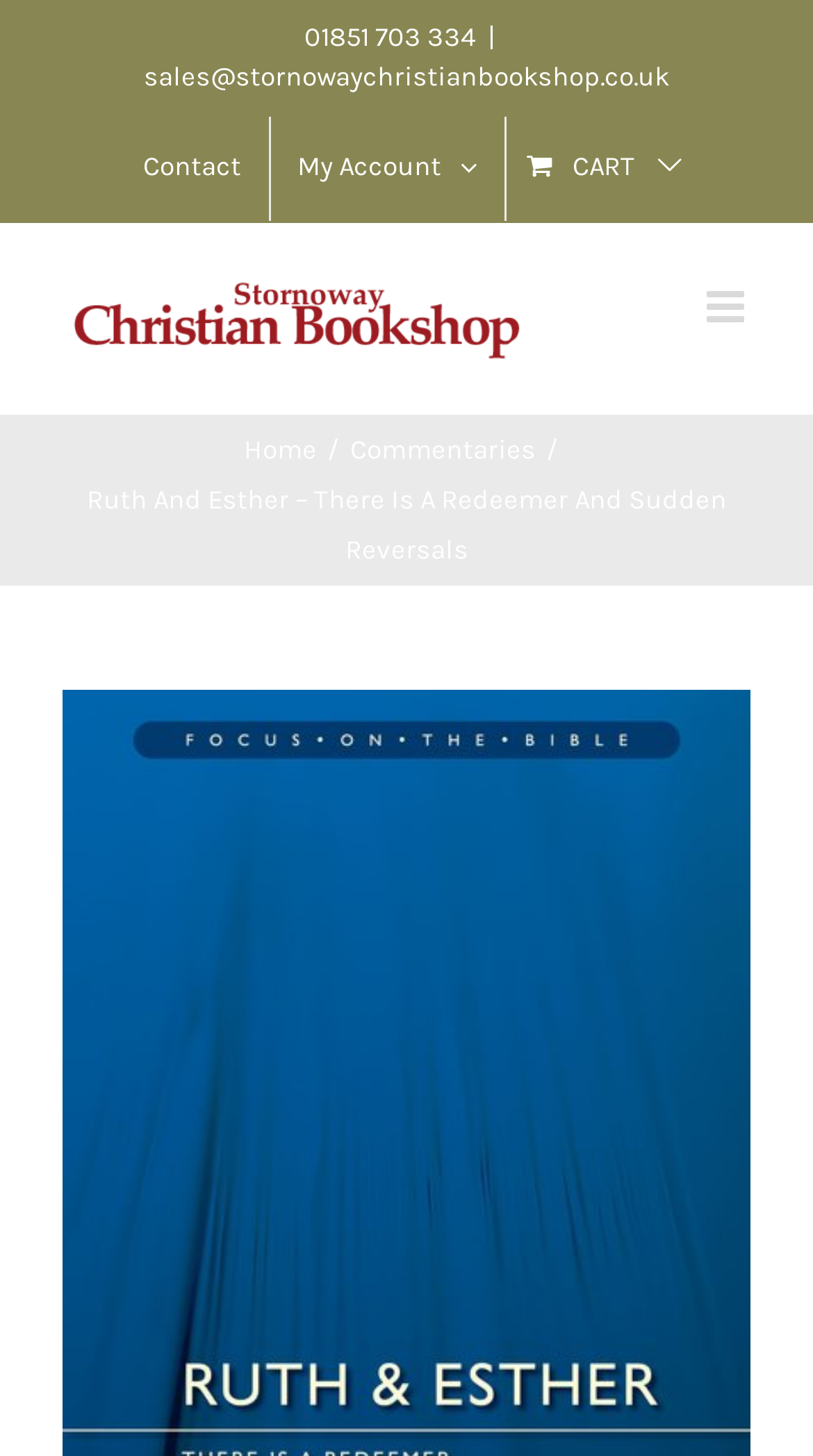Explain the features and main sections of the webpage comprehensively.

The webpage is about Ruth and Esther, two biblical books that focus on the lives of women, and it appears to be a product page from Stornoway Christian Bookshop. 

At the top left, there is a phone number "01851 703 334" and an email address "sales@stornowaychristianbookshop.co.uk" for contact information. 

Below the contact information, there is a secondary menu with three links: "Contact", "My Account", and "View Cart". The "View Cart" link has a cart icon and a text "CART" next to it. 

To the right of the secondary menu, there is the Stornoway Christian Bookshop logo, which is also a link. 

On the top right, there is a toggle button for the mobile menu. 

Below the top section, there is a page title bar with several links, including "Home" and "Commentaries". The main title of the page, "Ruth And Esther – There Is A Redeemer And Sudden Reversals", is located in the middle of this section. 

At the very bottom of the page, there is a "Go to Top" link with an arrow icon.